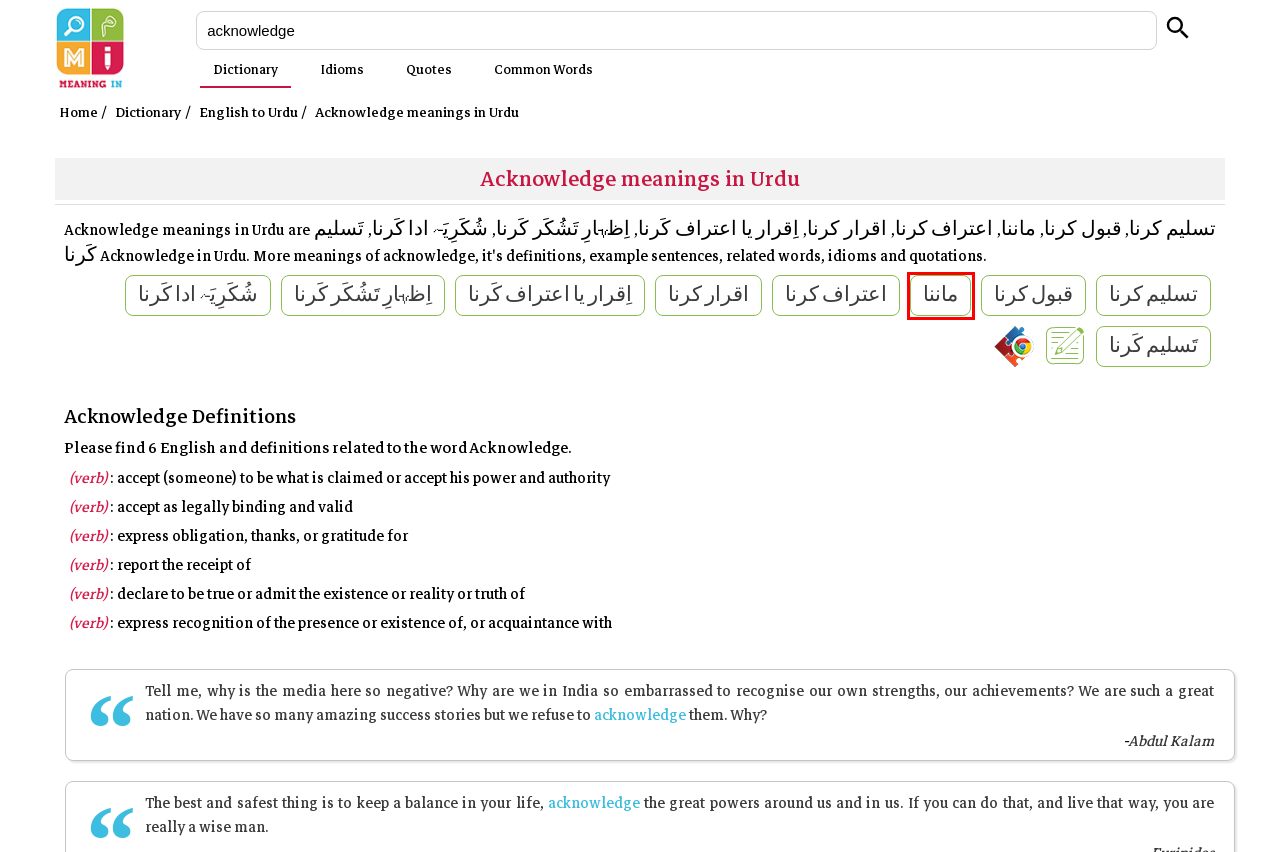Look at the screenshot of a webpage with a red bounding box and select the webpage description that best corresponds to the new page after clicking the element in the red box. Here are the options:
A. eteraaf karna - اعتراف کرنا meaning in English is confessant - Urdu to English Dictionary
B. Online Urdu to English & English to Urdu Dictionary - MeaningIn.com
C. اِقرار يا اعتراف کَرنا meaning in English is acknowledge - Urdu to English Dictionary
D. tasliim karna - تسلیم کرنا meaning in English is acknowledging - Urdu to English Dictionary
E. maanna - ماننا meaning in English is supputate - Urdu to English Dictionary
F. Abdul Kalam Quotes and its meanings
G. اِظہارِ تَشُکَر کَرنا meaning in English is acknowledge - Urdu to English Dictionary
H. Acknowledge meaning in Urdu is اِظہارِ تَشُکَر کَرنا - English to Urdu Dictionary

E